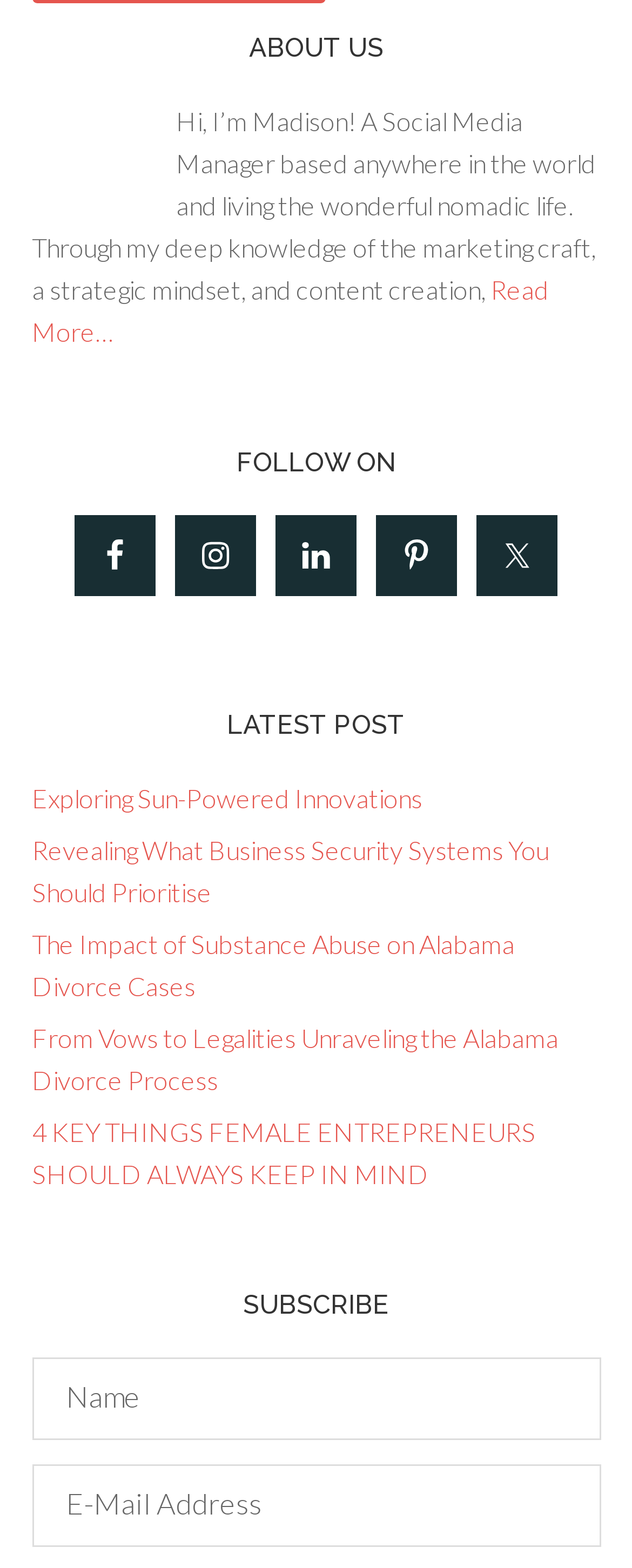Please find the bounding box coordinates of the element's region to be clicked to carry out this instruction: "Read more about Madison".

[0.05, 0.174, 0.868, 0.221]